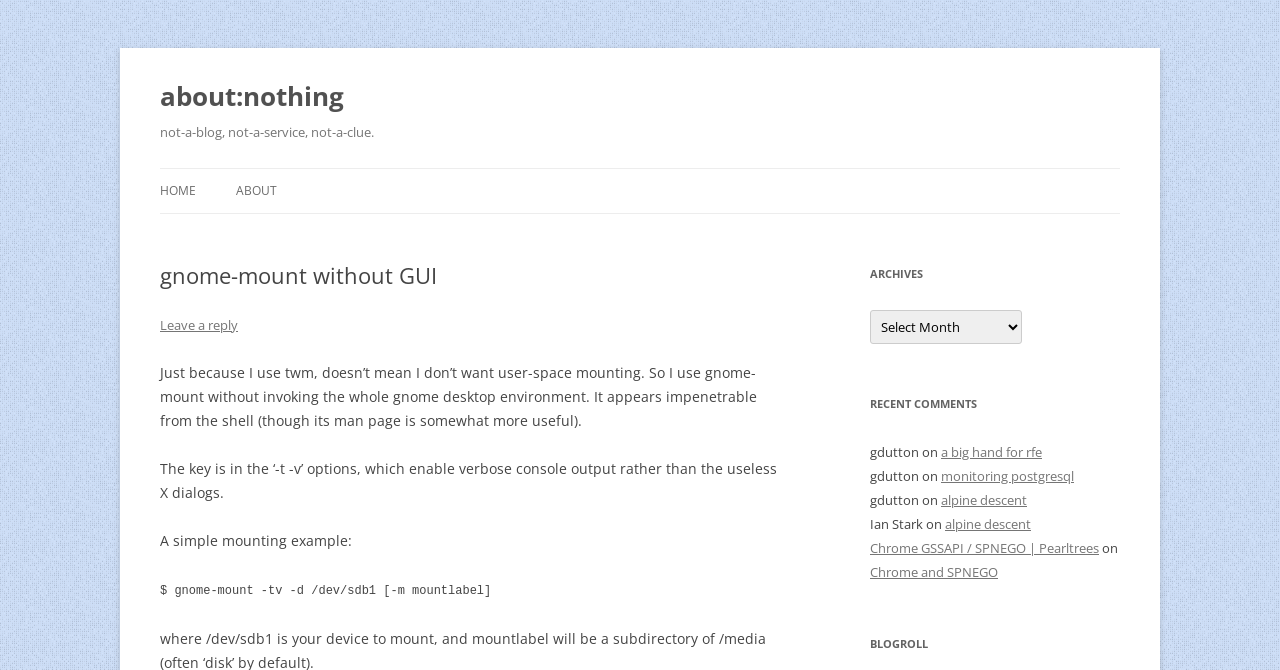Specify the bounding box coordinates of the area to click in order to execute this command: 'Click the 'HOME' link'. The coordinates should consist of four float numbers ranging from 0 to 1, and should be formatted as [left, top, right, bottom].

[0.125, 0.252, 0.153, 0.318]